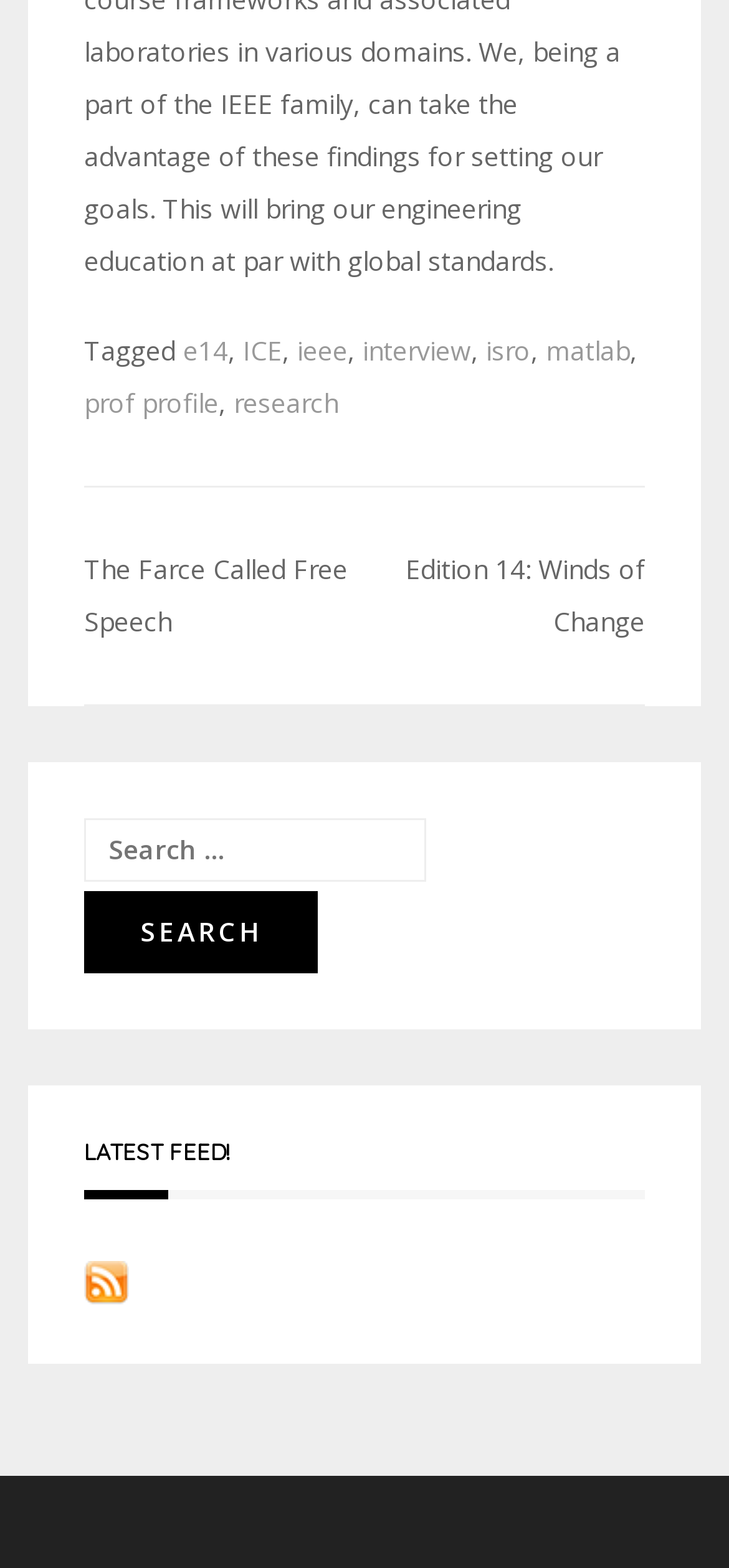Identify the bounding box of the HTML element described as: "parent_node: LATEST FEED!".

[0.115, 0.805, 0.177, 0.828]